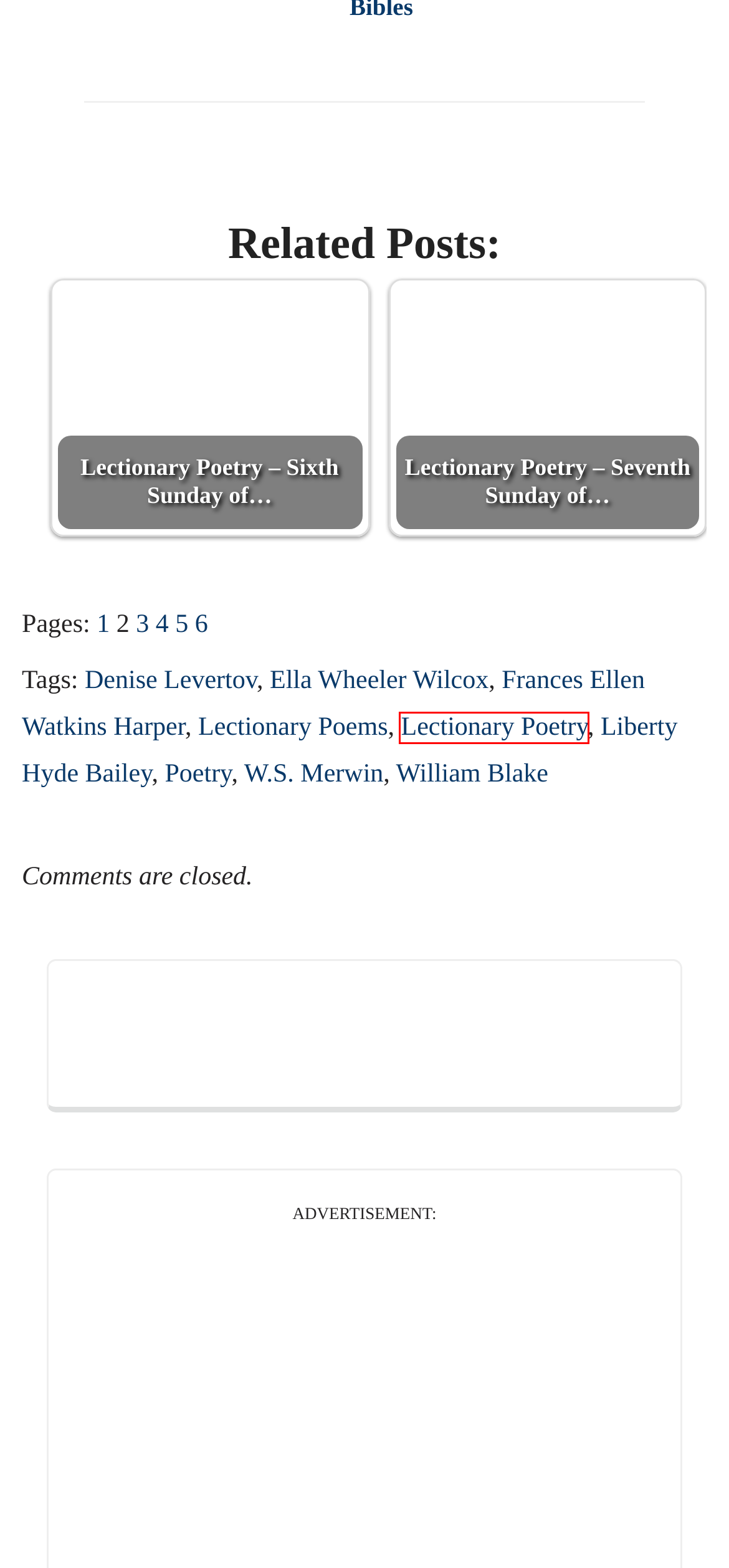Look at the screenshot of the webpage and find the element within the red bounding box. Choose the webpage description that best fits the new webpage that will appear after clicking the element. Here are the candidates:
A. William Blake Archives - The Englewood Review of Books
B. Lectionary Poems Archives - The Englewood Review of Books
C. NavPress | Does God See Me?
D. W.S. Merwin Archives - The Englewood Review of Books
E. Lectionary Poetry Archives - The Englewood Review of Books
F. The Englewood Review of Books
G. Lectionary Poetry – Seventh Sunday of Easter (Year C)
H. Frances Ellen Watkins Harper Archives - The Englewood Review of Books

E